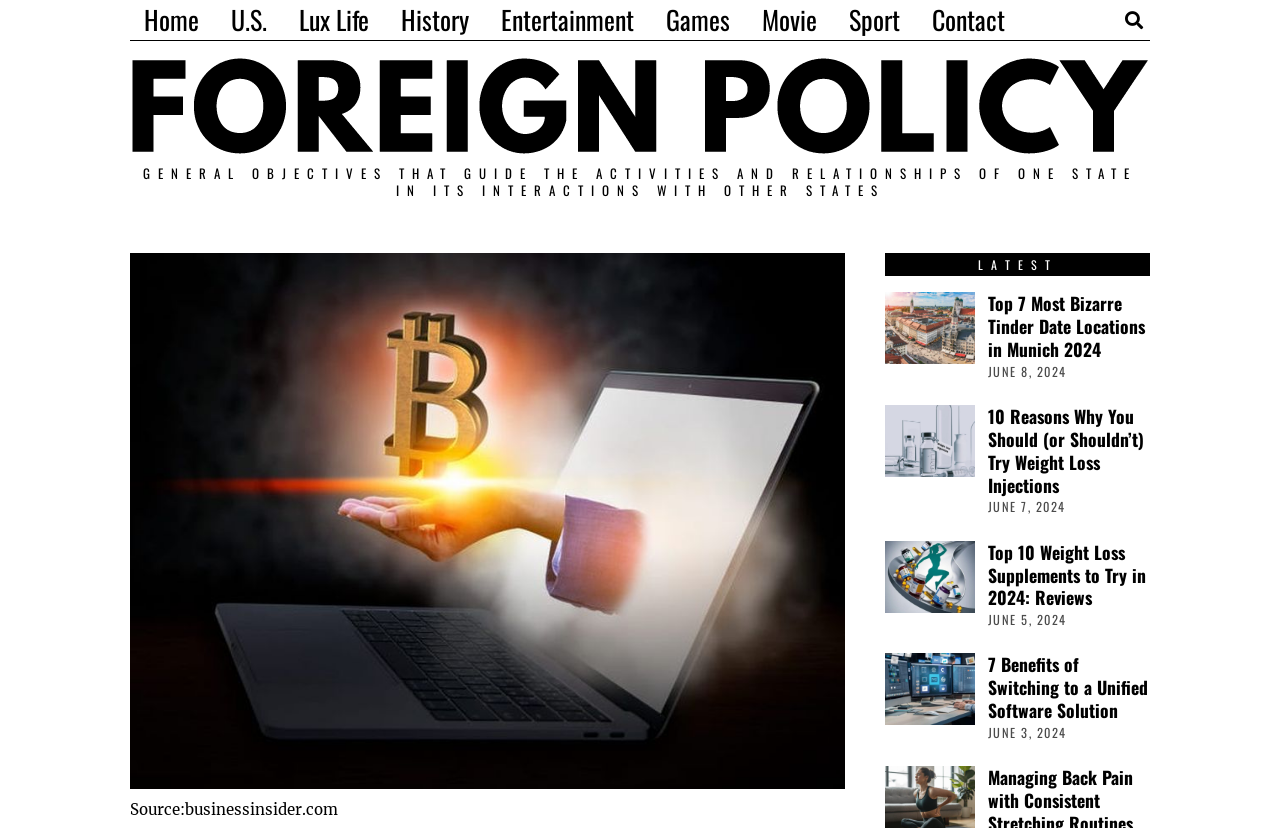Give a detailed account of the webpage.

This webpage appears to be a news or blog website, with a focus on various topics. At the top, there is a navigation menu with 8 links: "Home", "U.S.", "Lux Life", "History", "Entertainment", "Games", "Movie", and "Sport", followed by a "Contact" link. 

Below the navigation menu, there is a large heading that spans almost the entire width of the page, with a figure and a caption below it. The caption reads "Source: businessinsider.com". 

To the right of the large heading, there is a section labeled "LATEST", which contains a list of 4 articles. Each article has a figure, a heading, and a time stamp. The headings of the articles are "Top 7 Most Bizarre Tinder Date Locations in Munich 2024", "10 Reasons Why You Should (or Shouldn’t) Try Weight Loss Injections", "Top 10 Weight Loss Supplements to Try in 2024: Reviews", and "7 Benefits of Switching to a Unified Software Solution". The time stamps are all from early June 2024. 

At the very top of the page, there is a progress bar that spans the entire width of the page, but it is very thin and likely not noticeable.